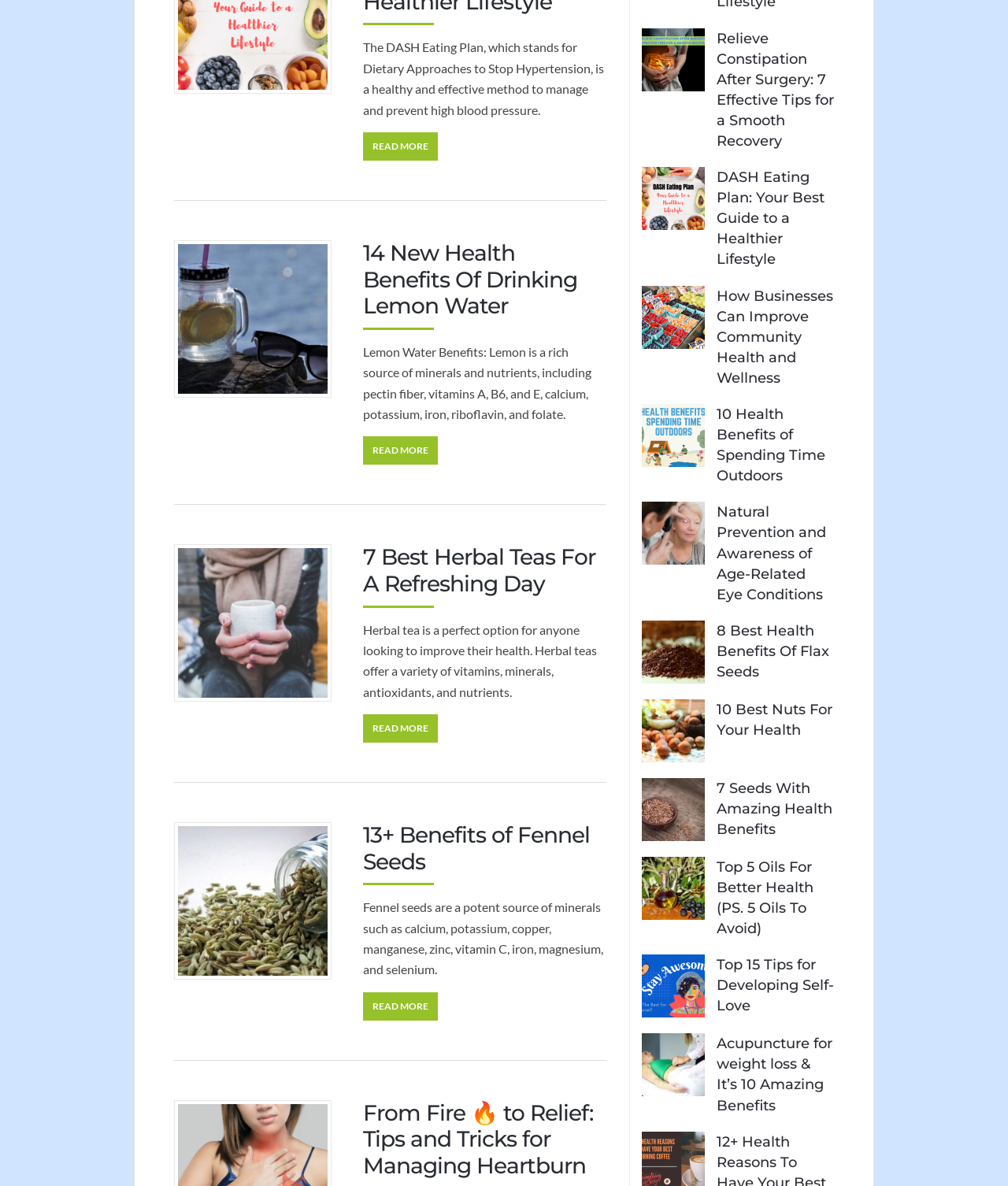Specify the bounding box coordinates of the element's region that should be clicked to achieve the following instruction: "Learn about the 14 Health Benefits of Drinking Warm Lemon Water". The bounding box coordinates consist of four float numbers between 0 and 1, in the format [left, top, right, bottom].

[0.177, 0.206, 0.325, 0.332]